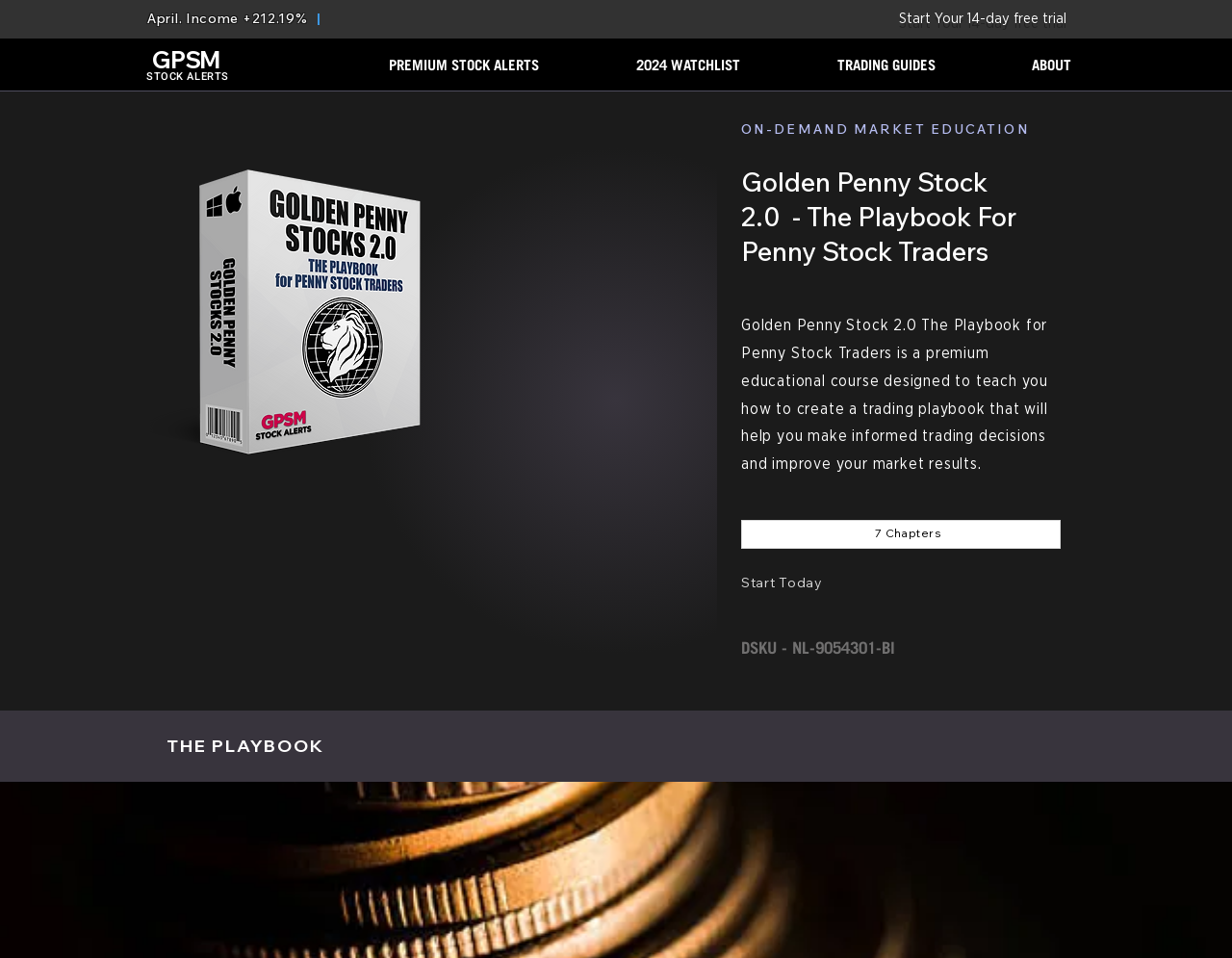What is the name of the premium educational course?
Answer the question with a single word or phrase derived from the image.

Golden Penny Stock 2.0